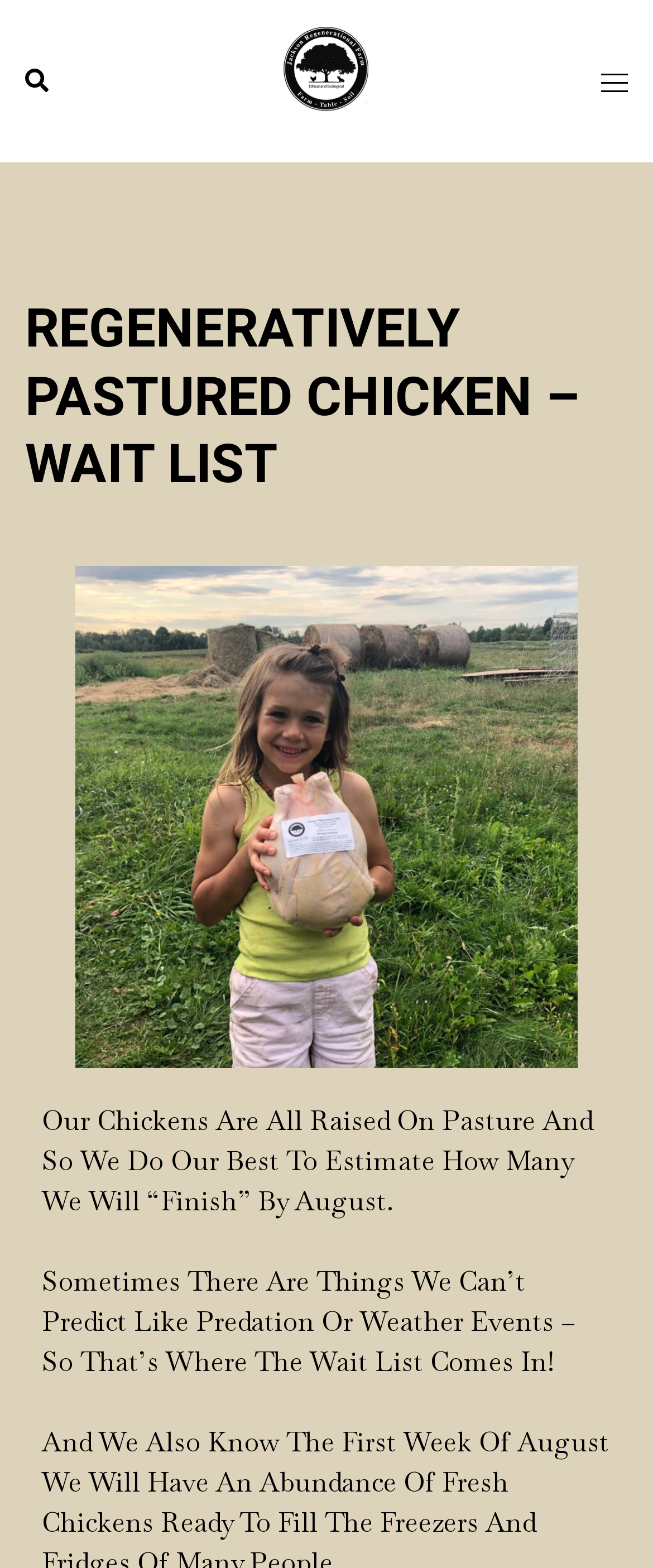Is there a search function on the webpage?
Based on the image, give a one-word or short phrase answer.

Yes